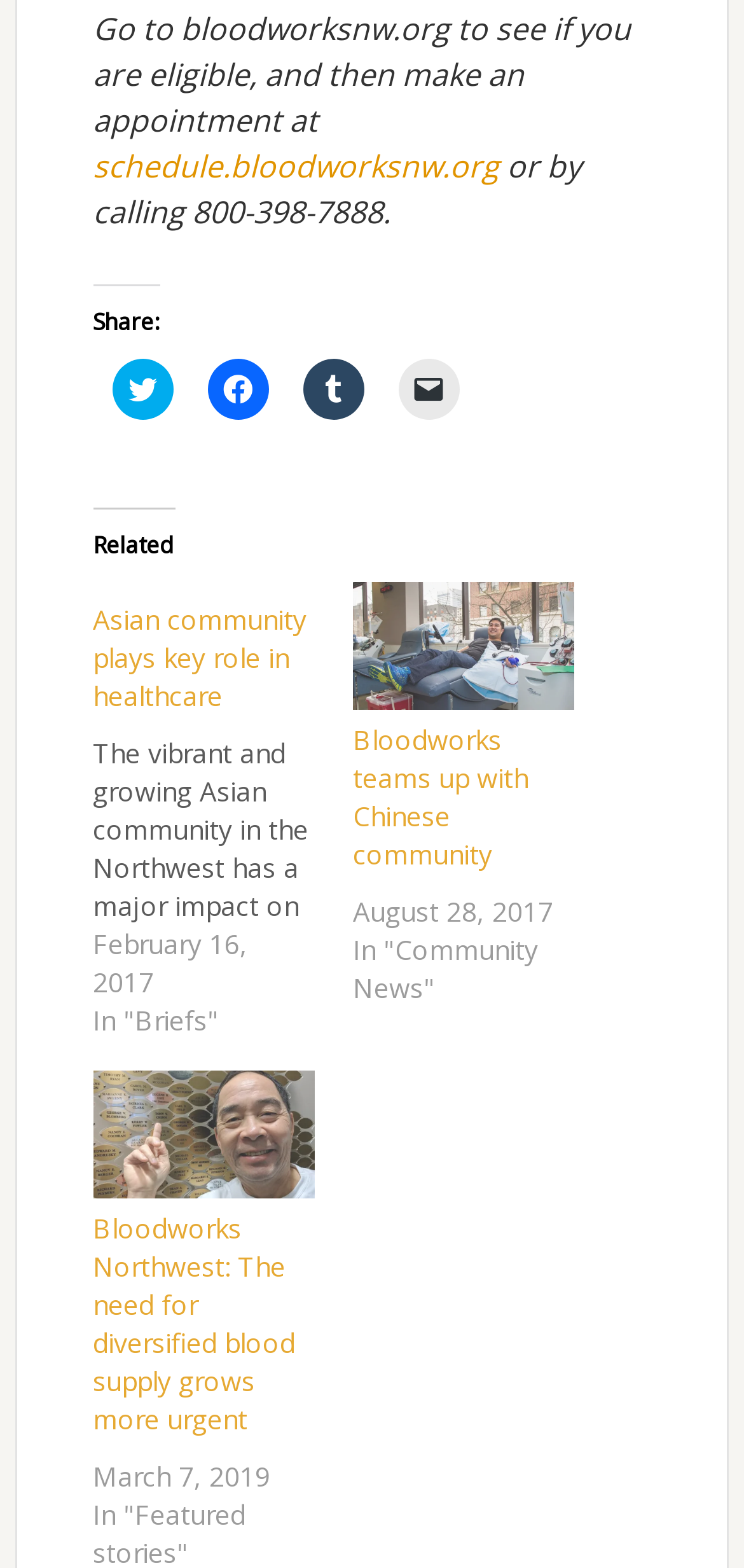Answer the question below with a single word or a brief phrase: 
When was the article 'Bloodworks Northwest: The need for diversified blood supply grows more urgent' published?

March 7, 2019